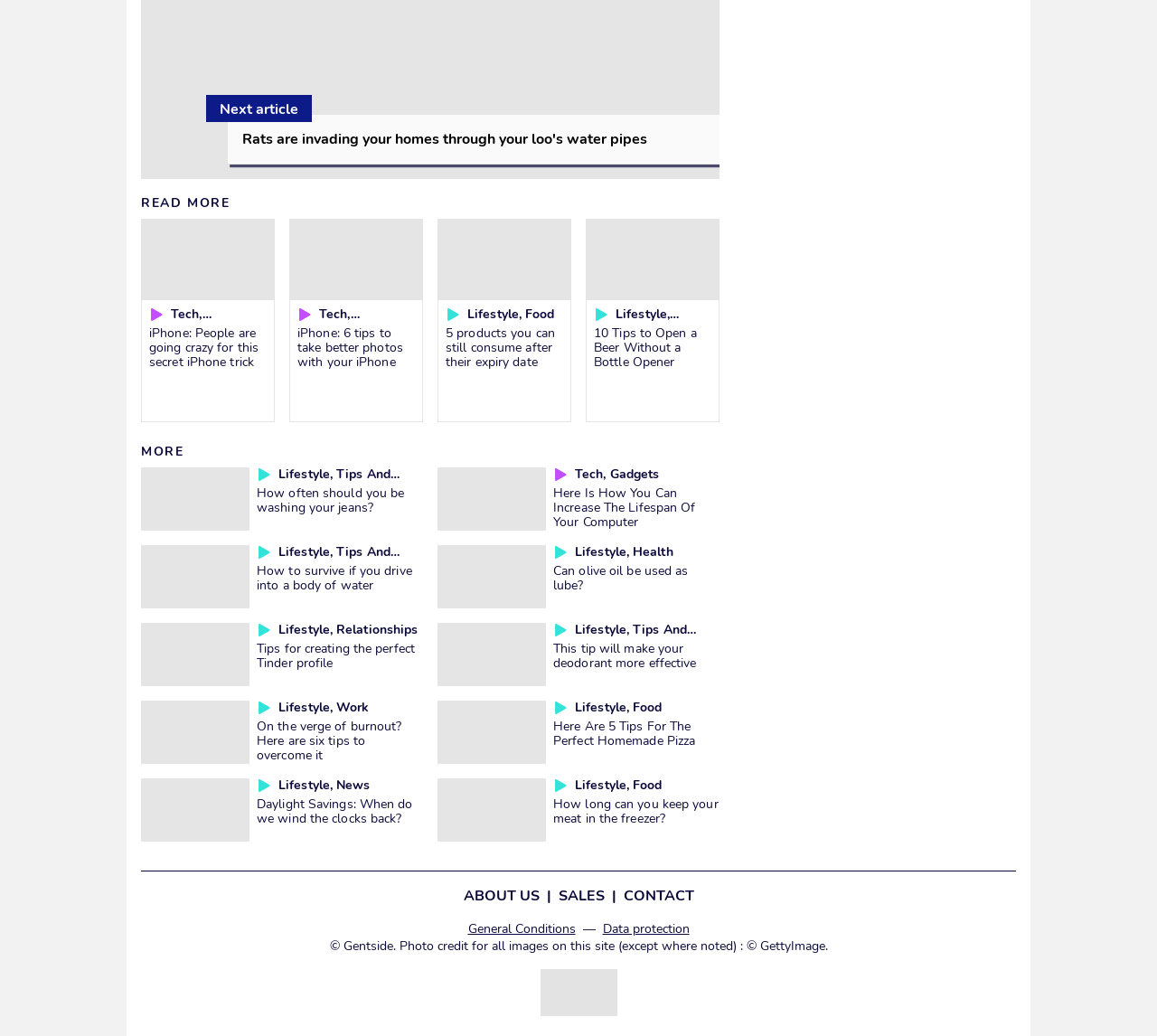Please find the bounding box coordinates of the section that needs to be clicked to achieve this instruction: "Read more about Rats are invading your homes through your loo's water pipes".

[0.196, 0.11, 0.622, 0.159]